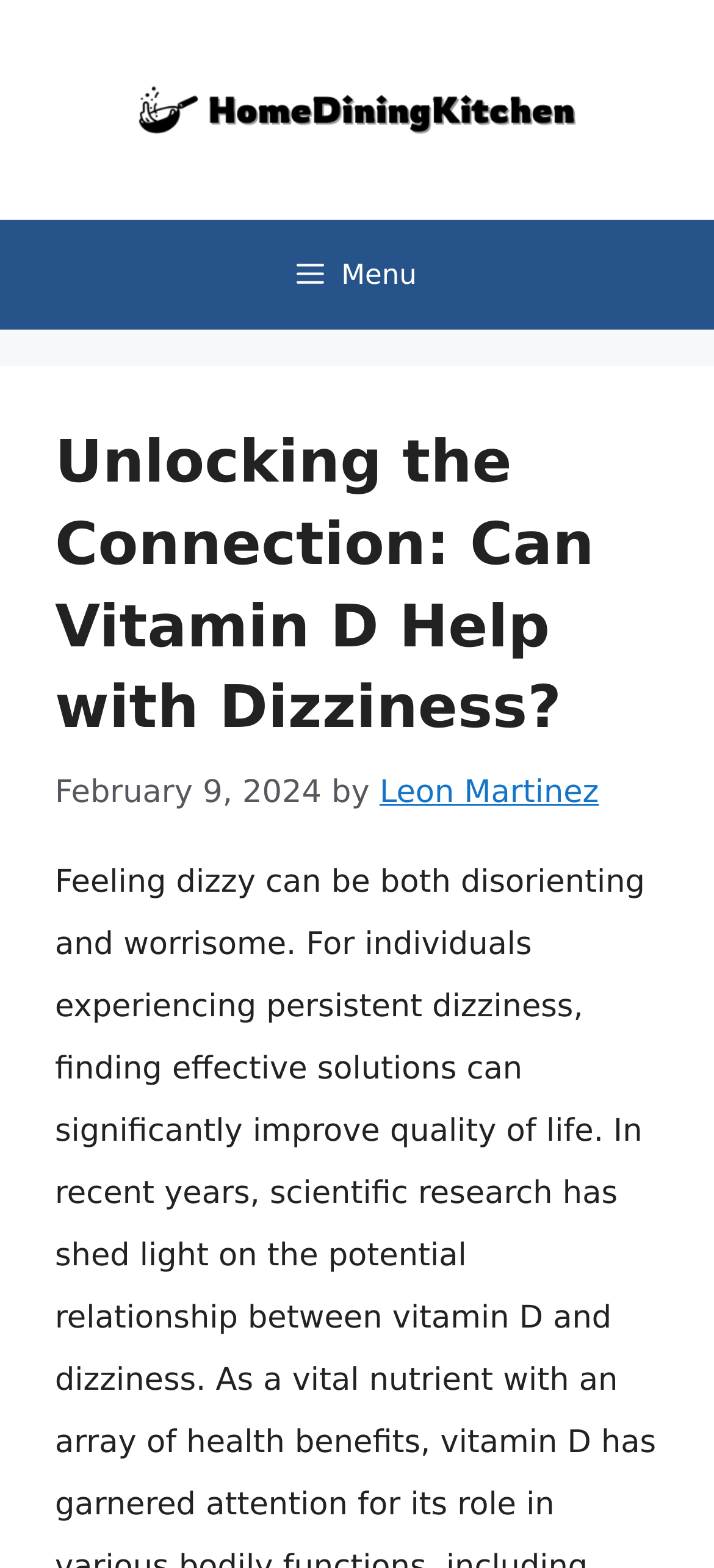Who is the author of the article?
Please look at the screenshot and answer in one word or a short phrase.

Leon Martinez